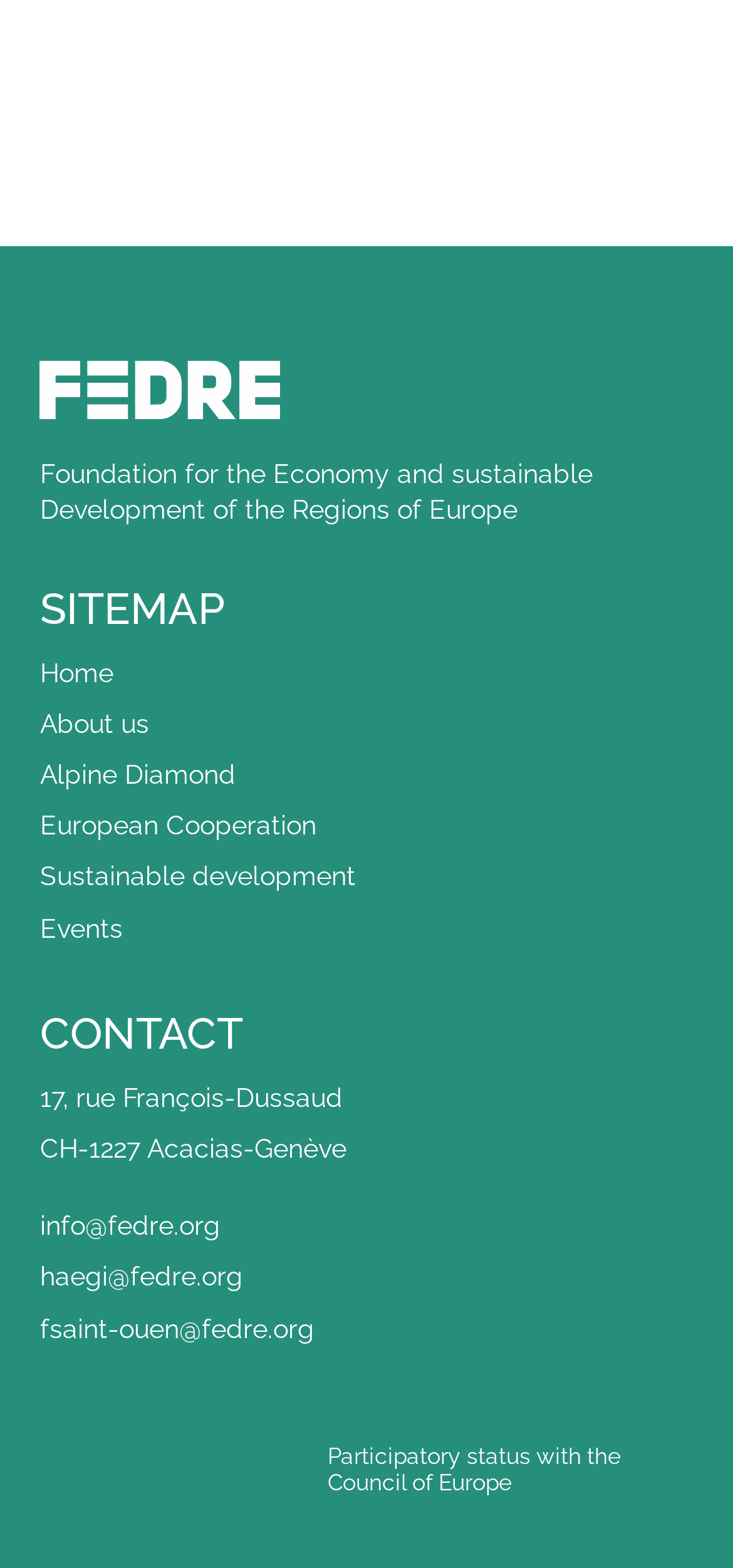Give a short answer to this question using one word or a phrase:
What is the purpose of the 'SITEMAP' section?

To provide a site map